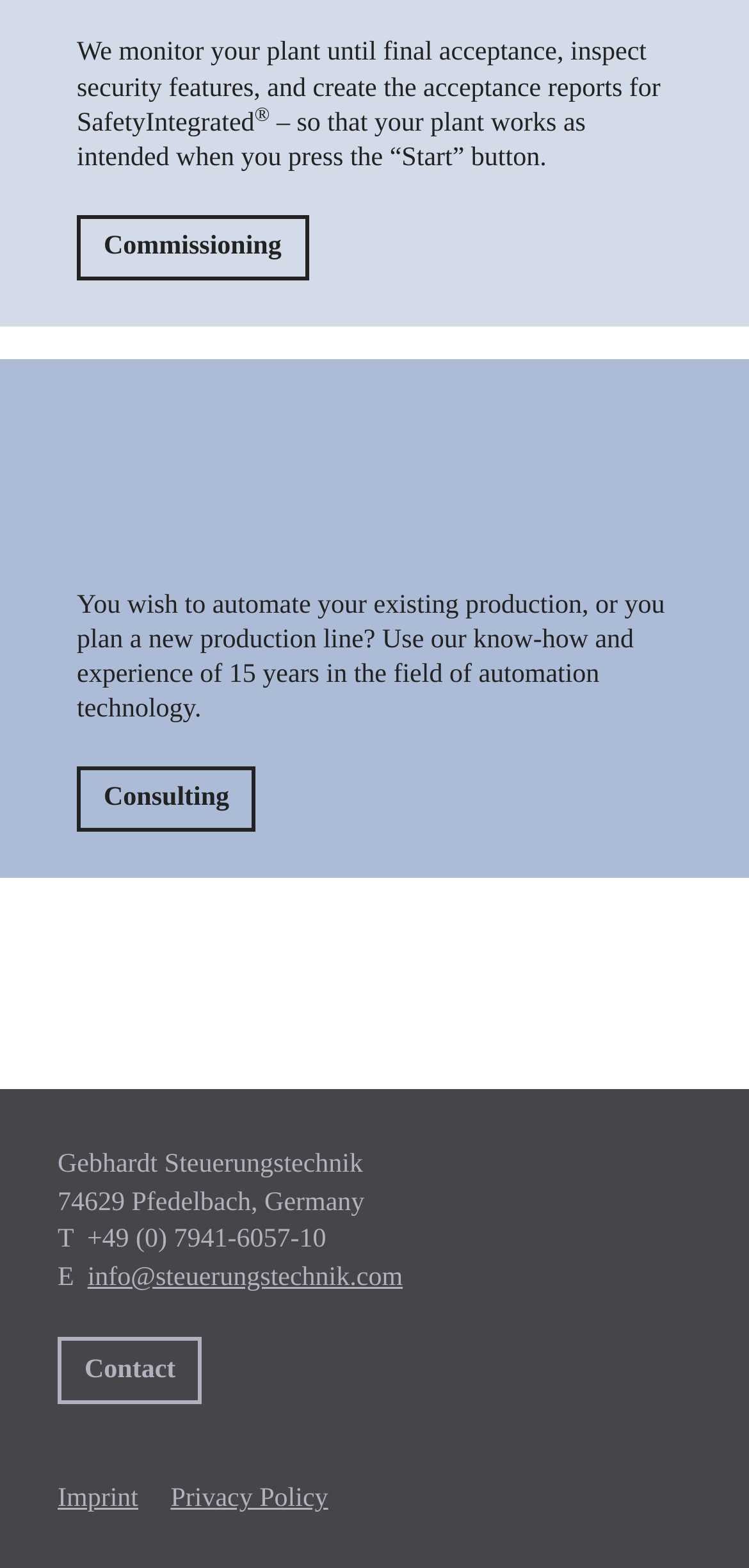What is the company's name?
Examine the screenshot and reply with a single word or phrase.

Gebhardt Steuerungstechnik